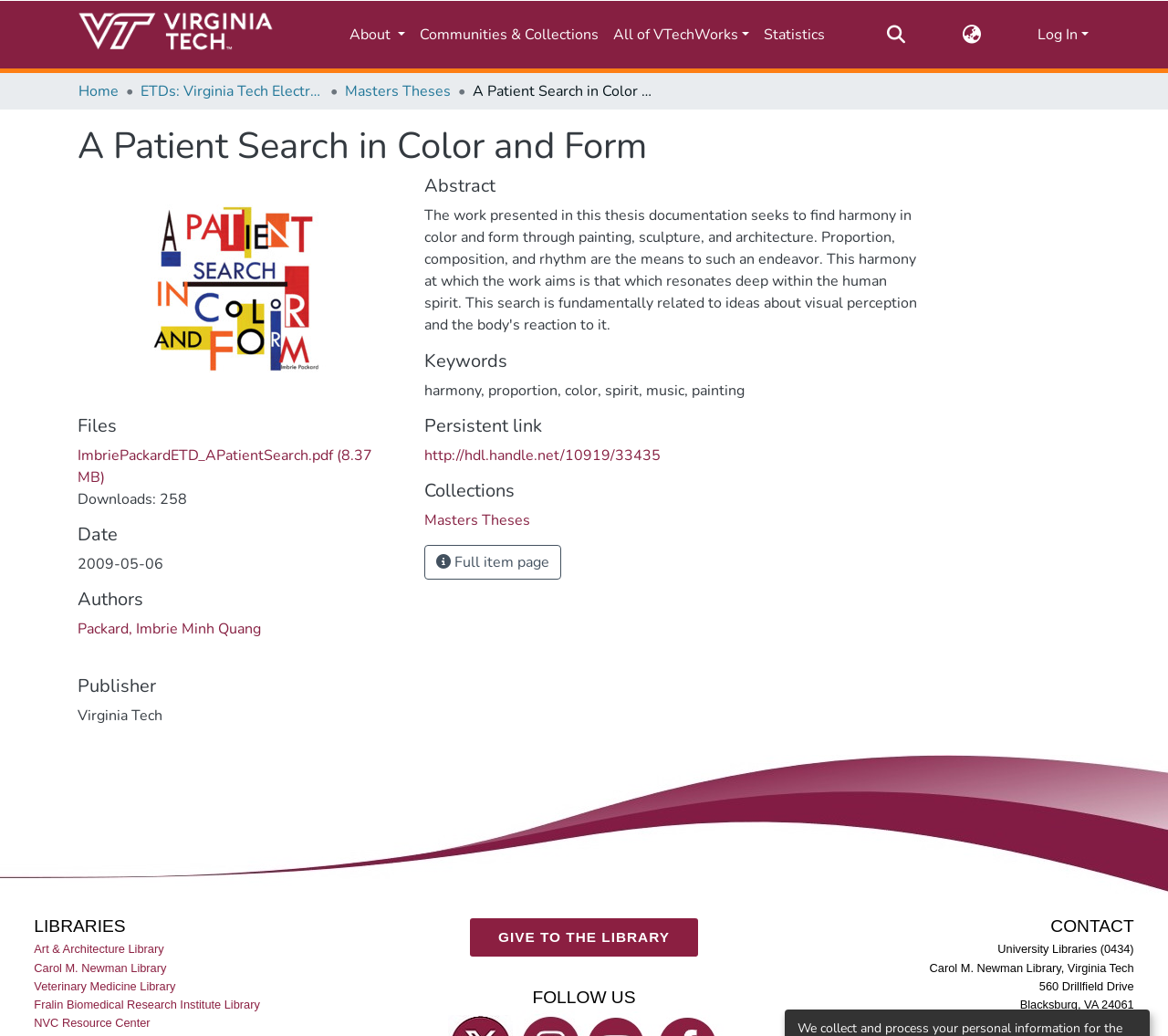Show me the bounding box coordinates of the clickable region to achieve the task as per the instruction: "View the full item page".

[0.363, 0.526, 0.48, 0.559]